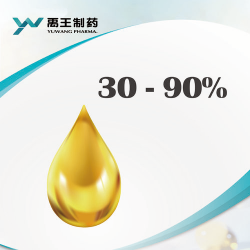Explain the image thoroughly, mentioning every notable detail.

The image features a visually striking drop of a golden liquid, set against a clean, white background that highlights its sheen and form. Accompanying the drop is a bold text that reads "30 - 90%", suggesting a focus on a concentration range, possibly of an ingredient or product relevant to the pharmaceutical or health sector. The design is professional and modern, with a soft blue curve adding a touch of color that complements the liquid's golden hue. The branding in the top left corner, marked with "YW" and the phrase "Yiwang Pharma," indicates the image is likely associated with a company specializing in pharmaceutical solutions or health products. Overall, the image conveys a sense of quality and precision in measurement, appealing to industry professionals and consumers alike.